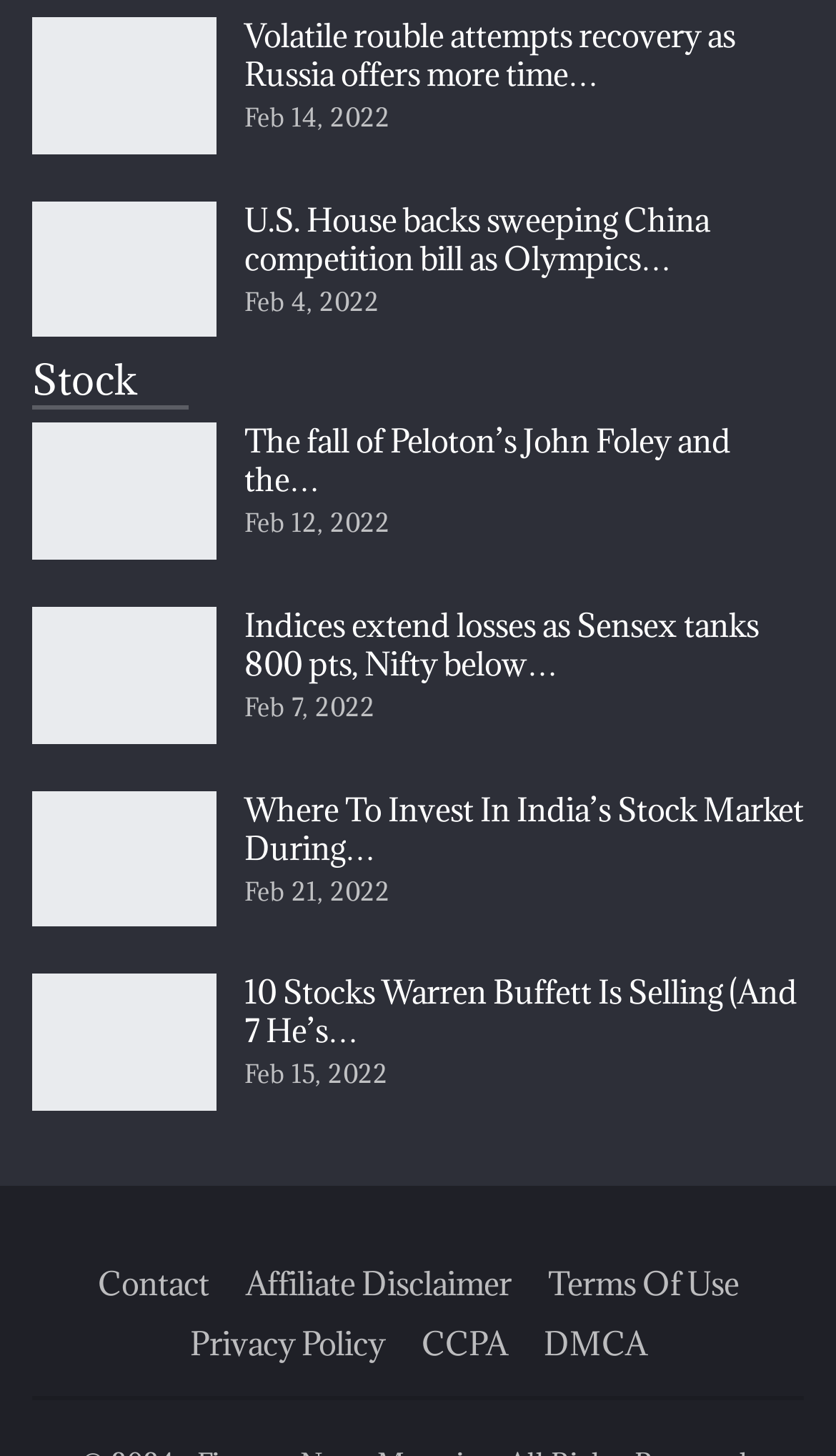Determine the bounding box coordinates for the region that must be clicked to execute the following instruction: "Contact us".

[0.117, 0.867, 0.25, 0.895]